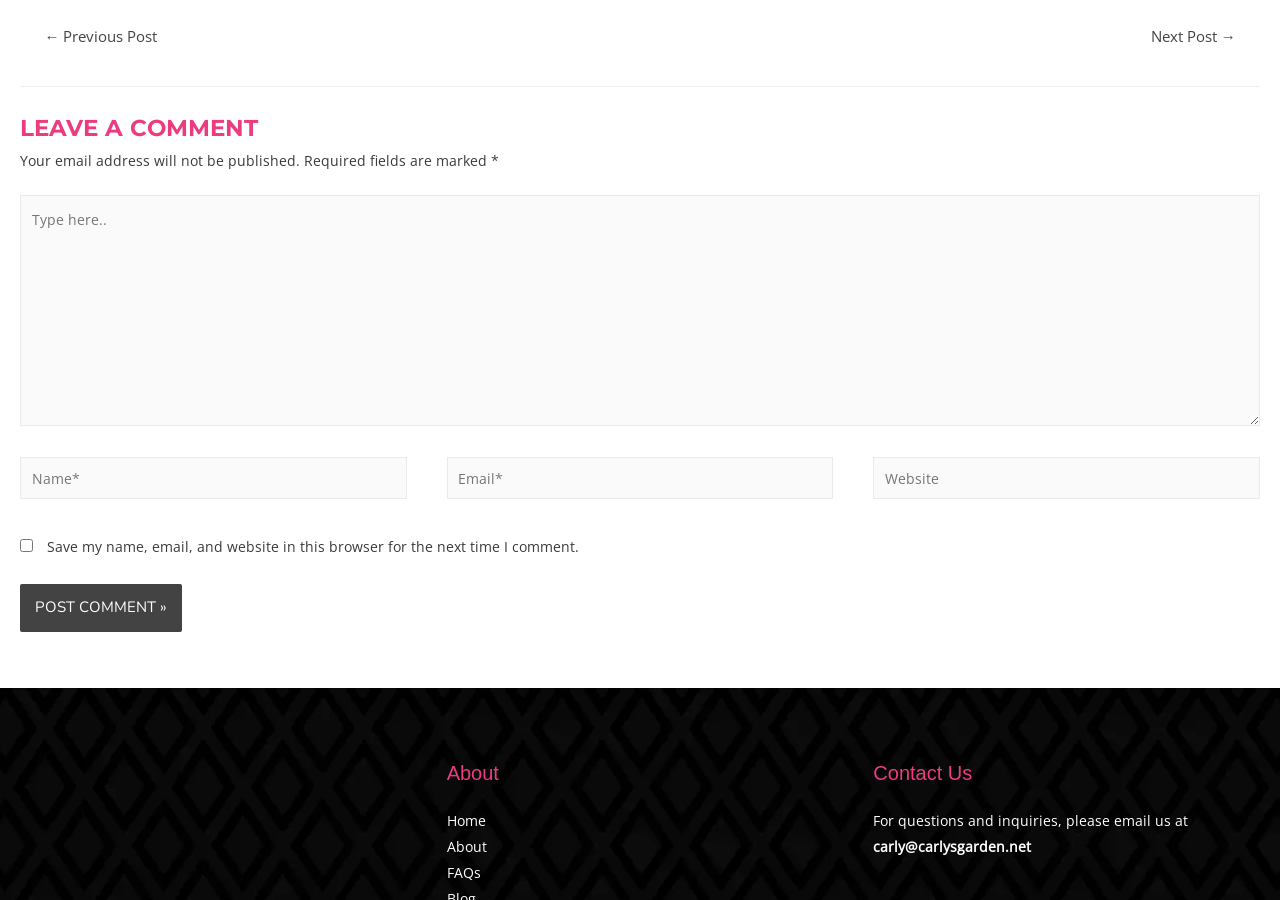Please identify the bounding box coordinates of the clickable area that will allow you to execute the instruction: "Click Casinograndbay No Deposit Bonus – Safe and reliable foreign online casinos November 2020".

None